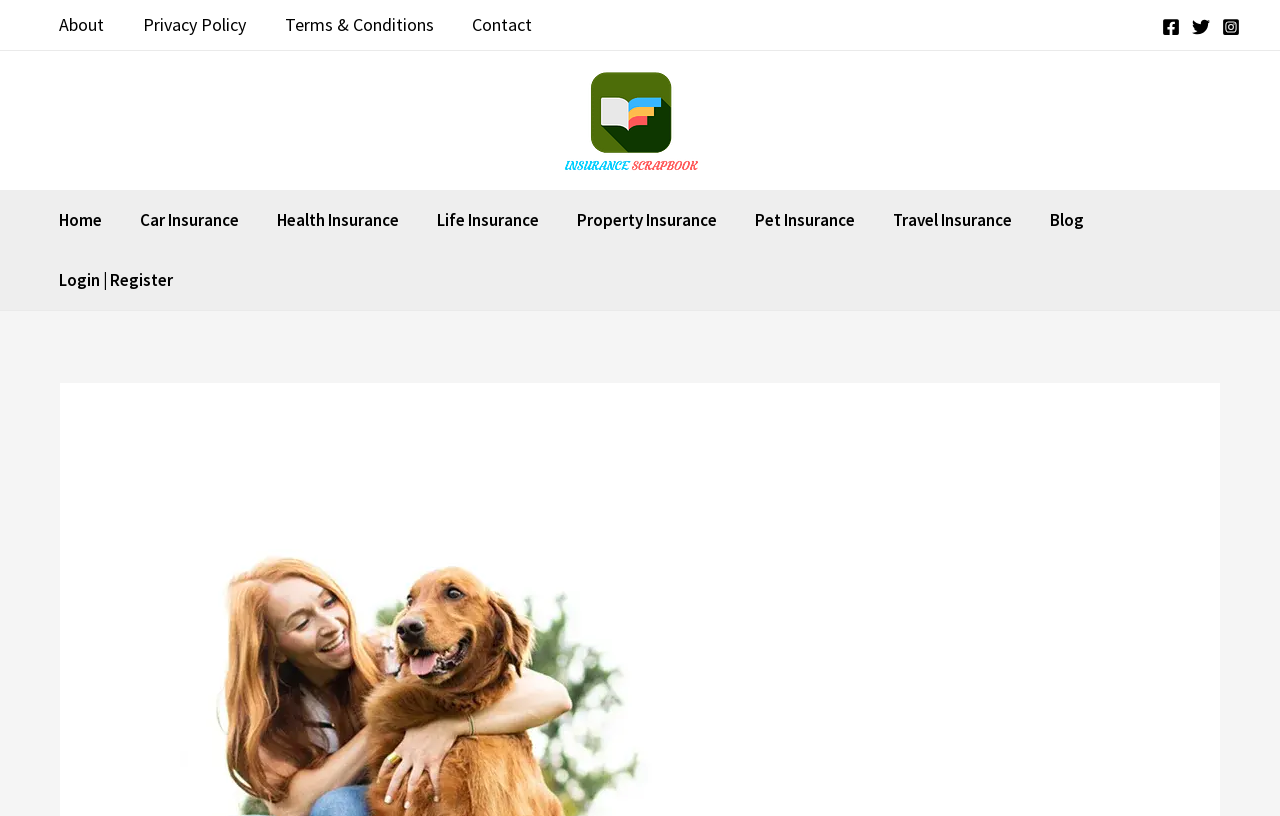Describe all the key features of the webpage in detail.

The webpage is about Pet Insurance in Idaho, providing financial coverage for veterinary expenses. At the top left corner, there is a footer navigation section with links to "About", "Privacy Policy", "Terms & Conditions", and "Contact". 

On the top right corner, there are social media links to Facebook, Twitter, and Instagram, each accompanied by an image. 

Below the social media links, there is a logo of "Insurance Scrapbook" with an image, positioned at the top center of the page. 

The main navigation section is located at the top center of the page, with links to "Home", "Car Insurance", "Health Insurance", "Life Insurance", "Property Insurance", "Pet Insurance", "Travel Insurance", "Blog", and "Login | Register". 

The overall structure of the webpage is divided into sections, with clear categorization of links and images.